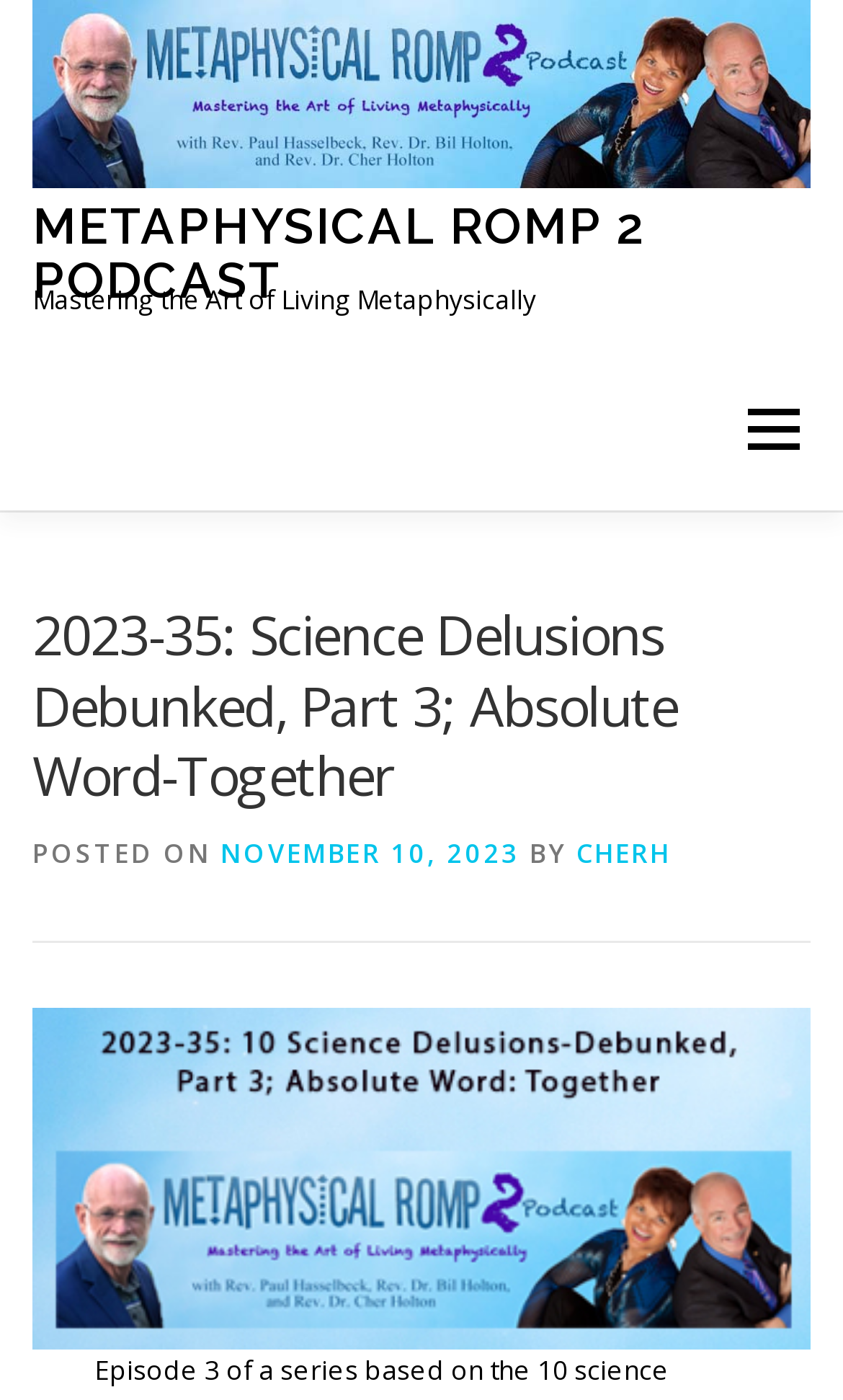Offer a meticulous description of the webpage's structure and content.

This webpage appears to be a podcast episode page, specifically Episode 3 of a series called "Science Delusions Debunked". At the top left, there is a link to the "Metaphysical Romp 2 Podcast" with an accompanying image of the podcast logo. Below this, there is a link to the podcast name in a larger font size.

To the right of the podcast links, there is a static text element that reads "Mastering the Art of Living Metaphysically". On the top right, there is a menu link.

Below the menu link, there are several navigation links, including "HOME", "PODCAST RESOURCES", "ABOUT US", "CONTACT US", and "PRIVACY POLICY". These links are arranged vertically, with "HOME" at the top and "PRIVACY POLICY" at the bottom.

The main content of the page is a header section that contains the episode title "2023-35: Science Delusions Debunked, Part 3; Absolute Word-Together". Below the title, there is a static text element that reads "POSTED ON", followed by a link to the date "NOVEMBER 10, 2023". Next to the date, there is a static text element that reads "BY", followed by a link to the author "CHERH".

At the bottom of the page, there is a large figure element that contains an image related to the episode, likely a cover art or a graphic representation of the episode's topic.